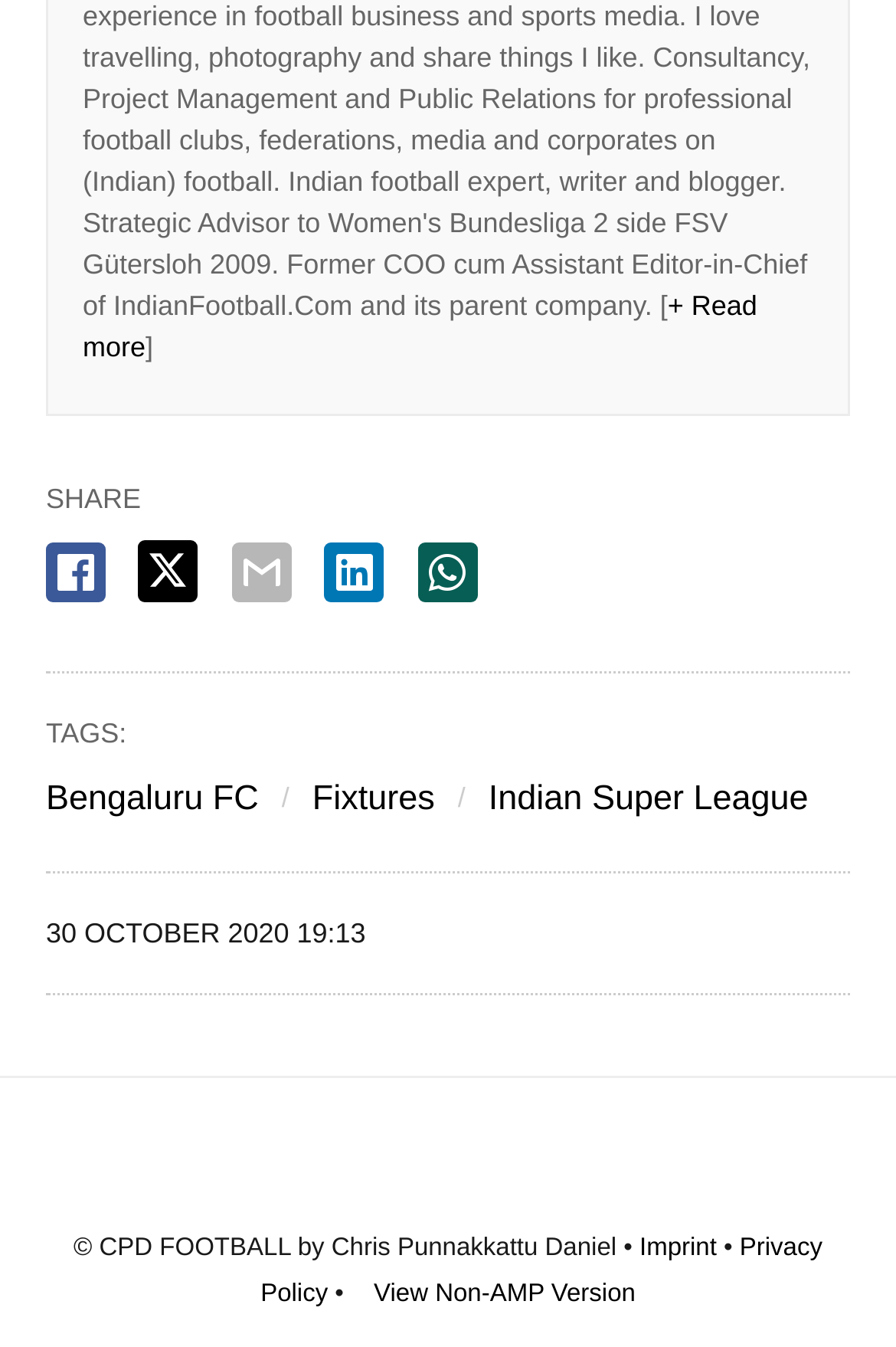Determine the bounding box coordinates for the UI element with the following description: "Fixtures". The coordinates should be four float numbers between 0 and 1, represented as [left, top, right, bottom].

[0.348, 0.578, 0.485, 0.607]